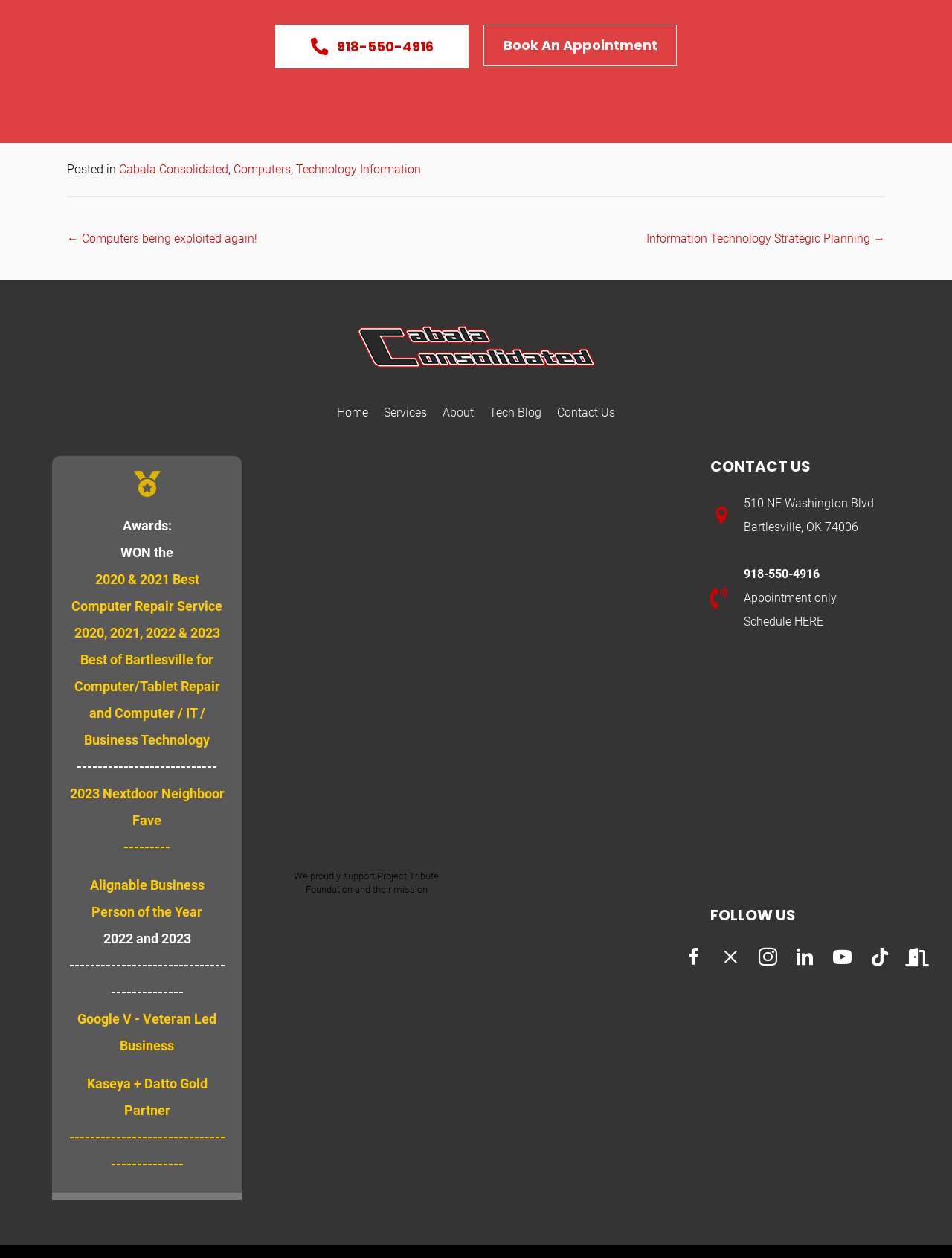What awards has the company won?
Kindly give a detailed and elaborate answer to the question.

I found the awards by looking at the section below the navigation menu, where it lists several awards, including '2020 & 2021 Best Computer Repair Service' and '2022 and 2023 Best of Bartlesville for Computer/Tablet Repair and Computer / IT / Business Technology'.